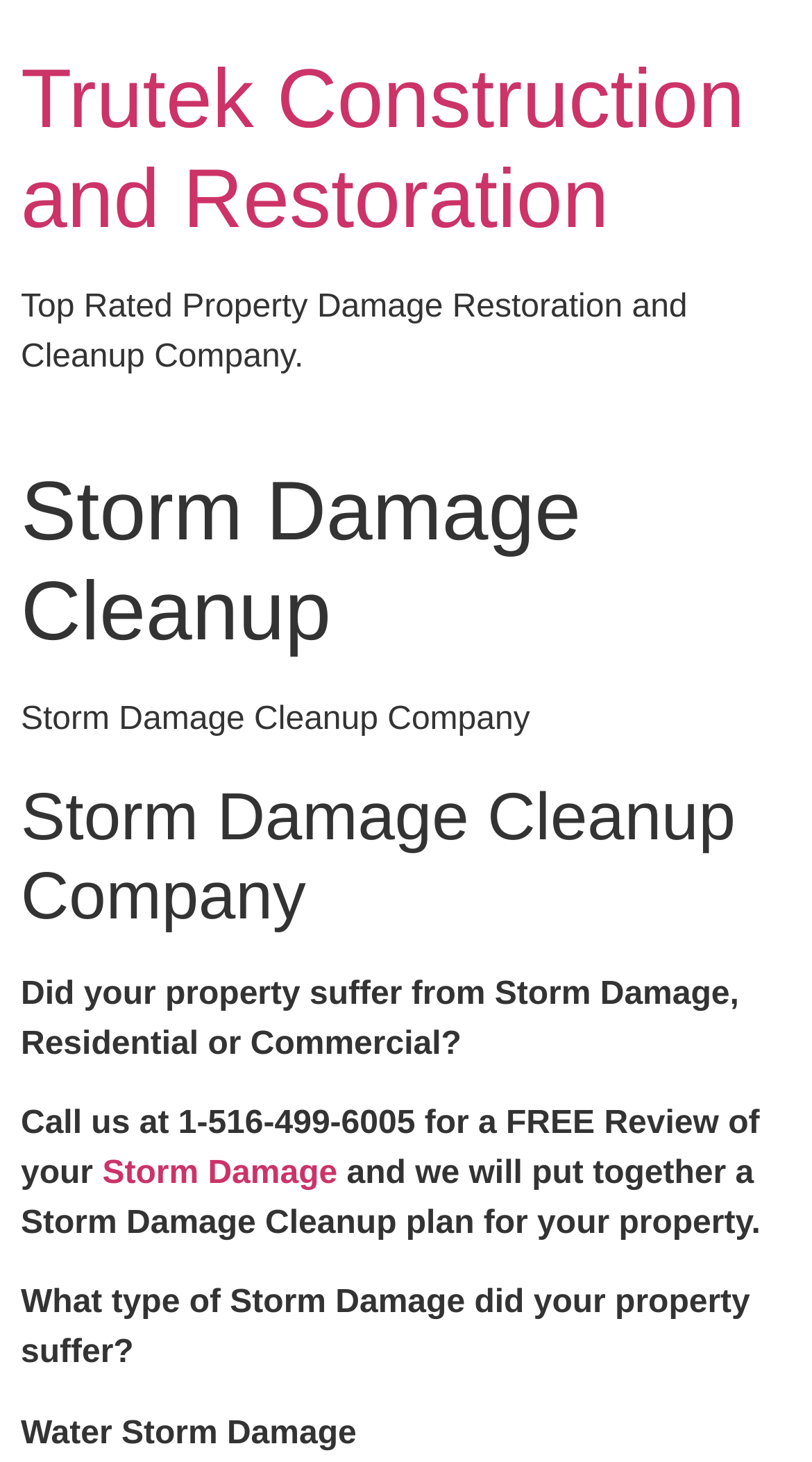Provide a one-word or short-phrase answer to the question:
What is the phone number for a free review?

1-516-499-6005